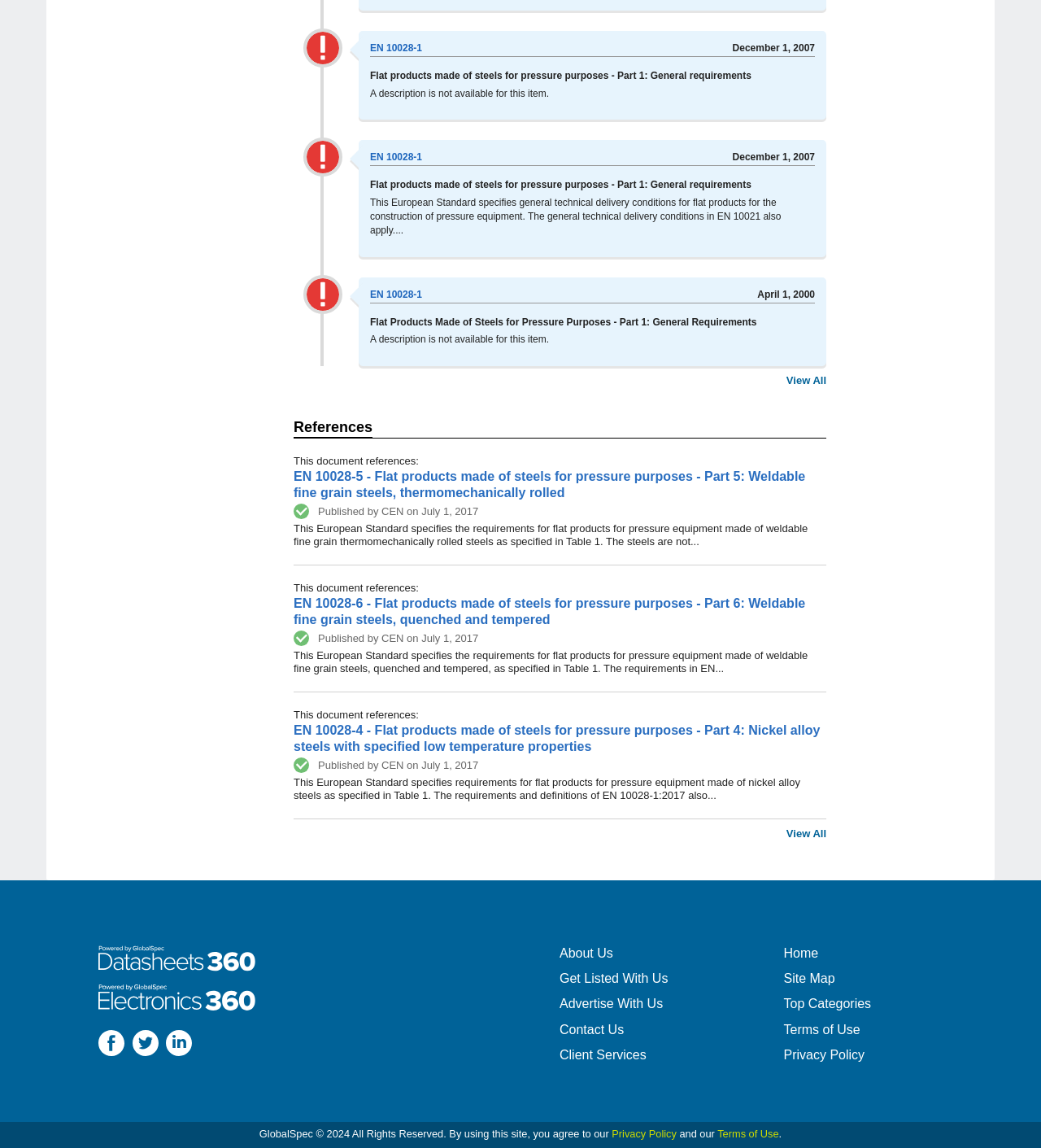Please identify the bounding box coordinates for the region that you need to click to follow this instruction: "View All".

[0.755, 0.326, 0.794, 0.337]